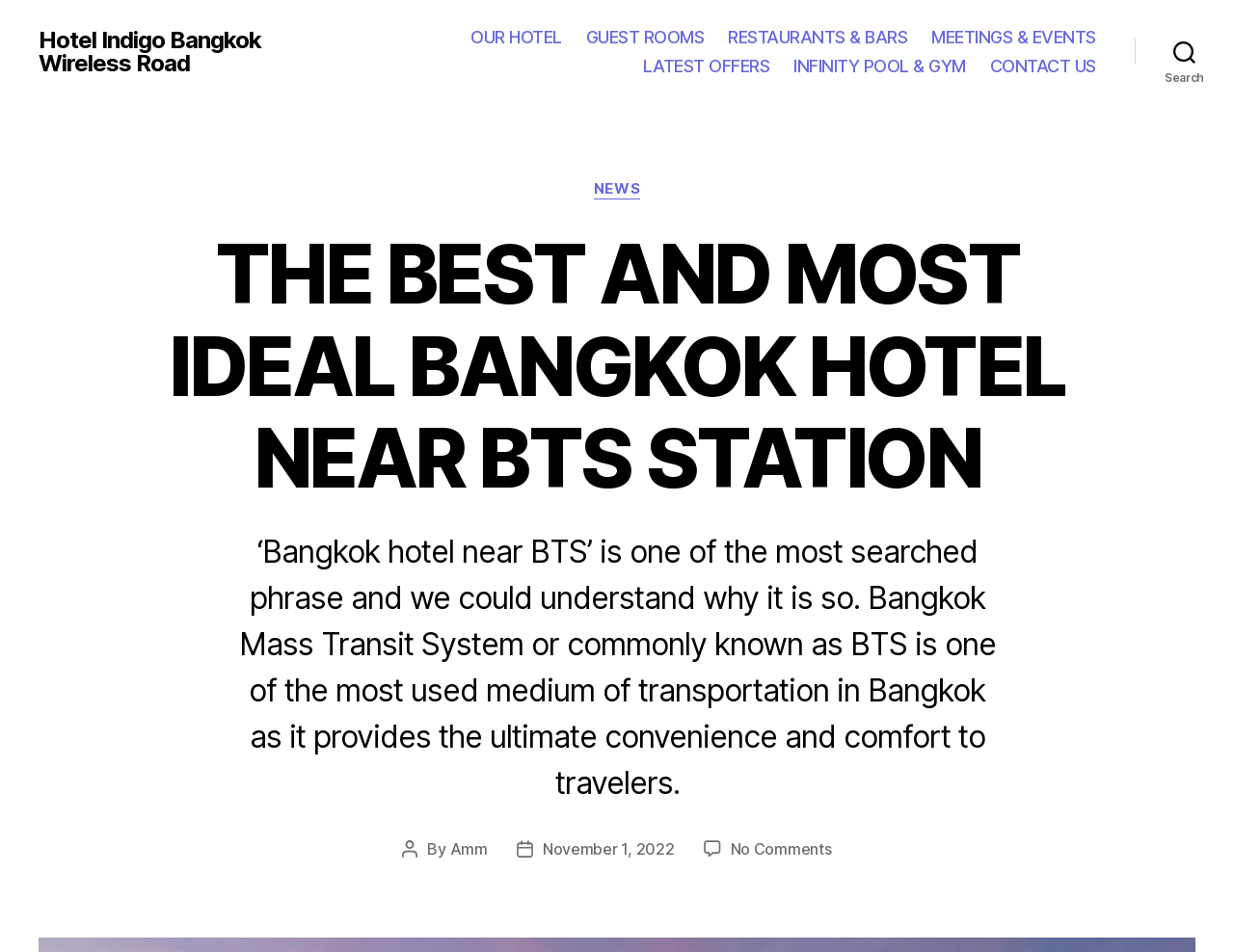Use a single word or phrase to answer the question: 
How many links are in the navigation menu?

7